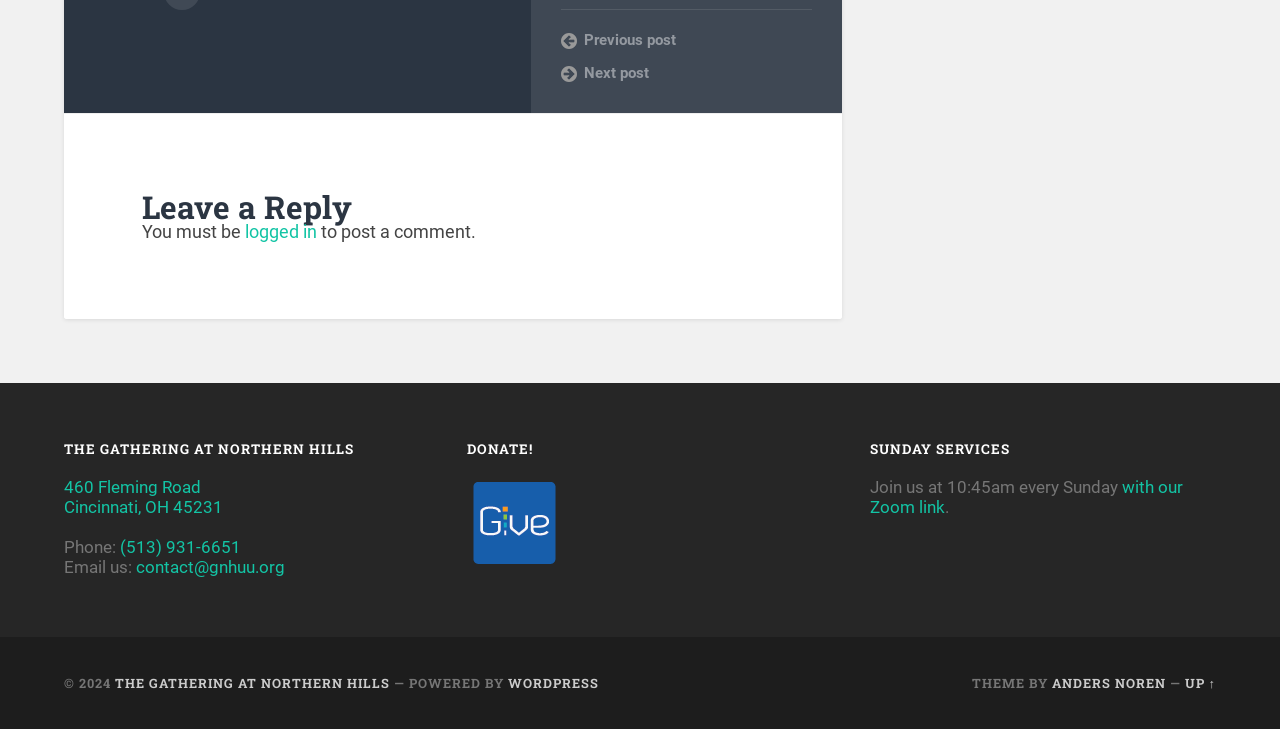Examine the image carefully and respond to the question with a detailed answer: 
What is the platform used for online donations?

I found the platform used for online donations by looking at the link element with the text 'Givelify' which is located below the heading 'DONATE!'.